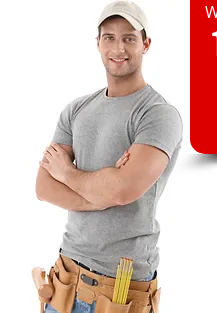Generate an in-depth description of the image you see.

The image features a confident and smiling locksmith wearing a light gray t-shirt and a cap, standing with his arms crossed. He has a tool belt around his waist, equipped with various tools that signify his readiness for locksmith services. The background is plain to emphasize his professional demeanor. This portrayal aligns with the locksmith services offered in Los Angeles, highlighting the expertise and reliability necessary for residential, commercial, automotive, and emergency locksmith solutions, as advertised on the website.